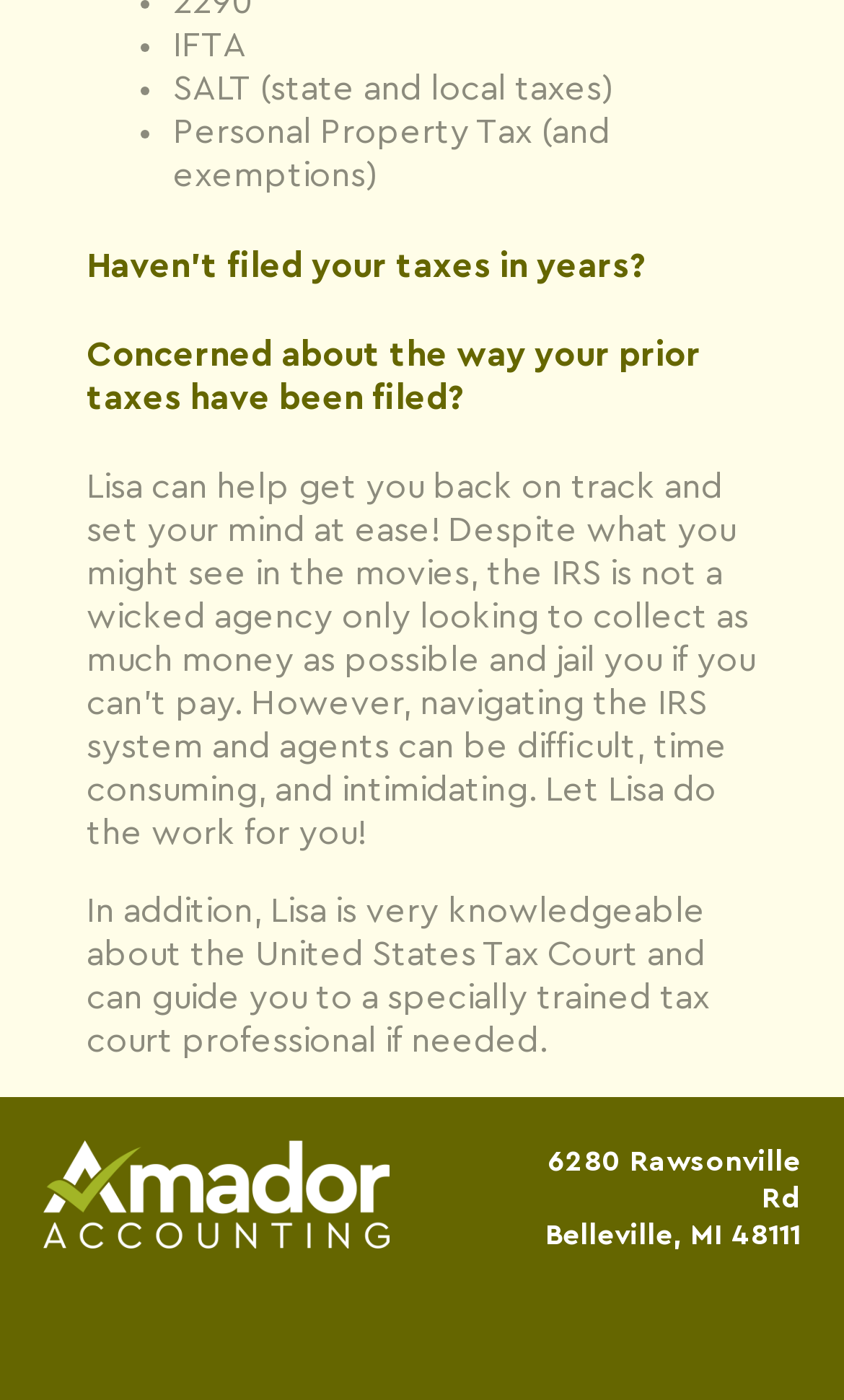Locate the bounding box of the UI element based on this description: "alt="Amador Accounting"". Provide four float numbers between 0 and 1 as [left, top, right, bottom].

[0.051, 0.875, 0.462, 0.897]